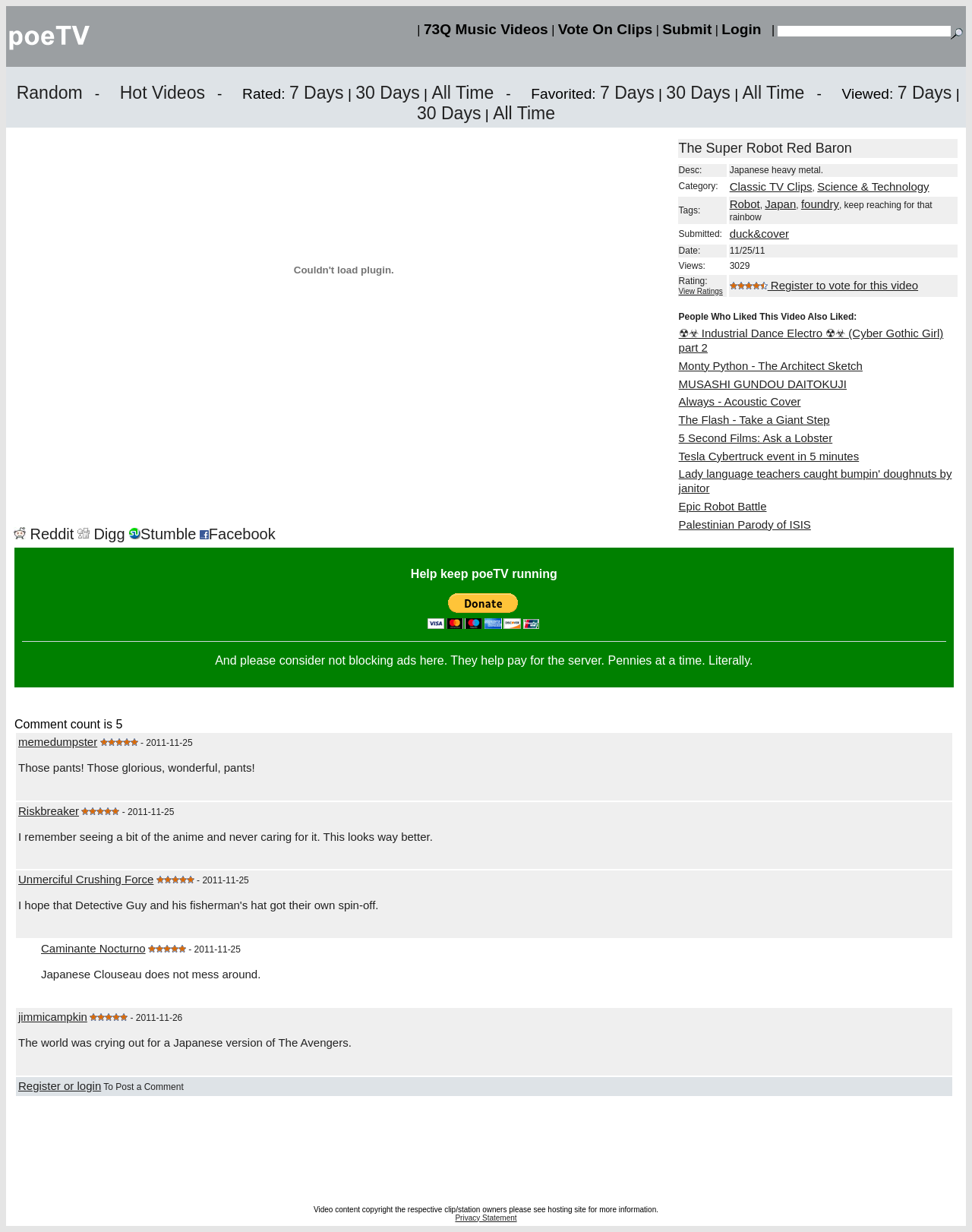Give a comprehensive overview of the webpage, including key elements.

The webpage is about "The Super Robot Red Baron" and appears to be a video sharing platform. At the top, there is a navigation bar with links to "73Q Music Videos", "Vote On Clips", "Submit", "Login", and a search bar. Below the navigation bar, there are several sections.

The first section has a random link, hot videos link, and filters for videos by time period, including 7 days, 30 days, and all time. There are also links to favorited and viewed videos.

The main content section displays a video with a description, category, and tags. The video is described as "Japanese heavy metal" and belongs to the categories "Classic TV Clips" and "Science & Technology". The tags include "Robot", "Japan", "foundry", and "keep reaching for that rainbow". There are also links to share the video on Reddit, Digg, Stumble, and Facebook.

Below the video, there are comments from users, including "meme dumpster", "Riskbreaker", and "Unmerciful Crushing Force". The comments are dated and have a count of 5.

At the bottom of the page, there is a section with a plugin object and an embedded object, which appears to be a video player. There is also a table with links to Reddit, Digg, Stumble, and Facebook, and a section with a grid of cells containing information about the video, including its description, category, and tags.